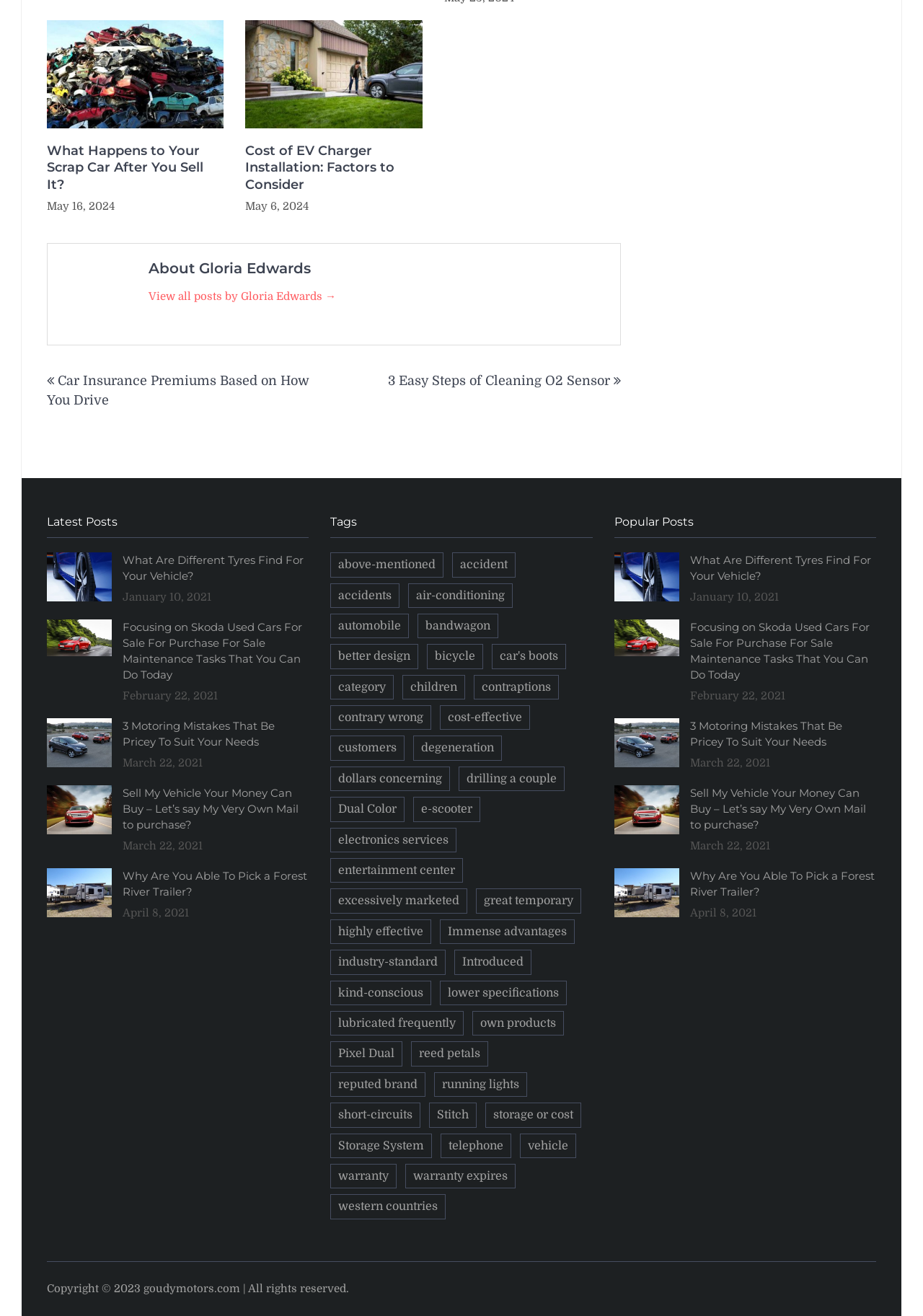Please identify the bounding box coordinates for the region that you need to click to follow this instruction: "Read the article about what happens to your scrap car after you sell it".

[0.051, 0.109, 0.242, 0.147]